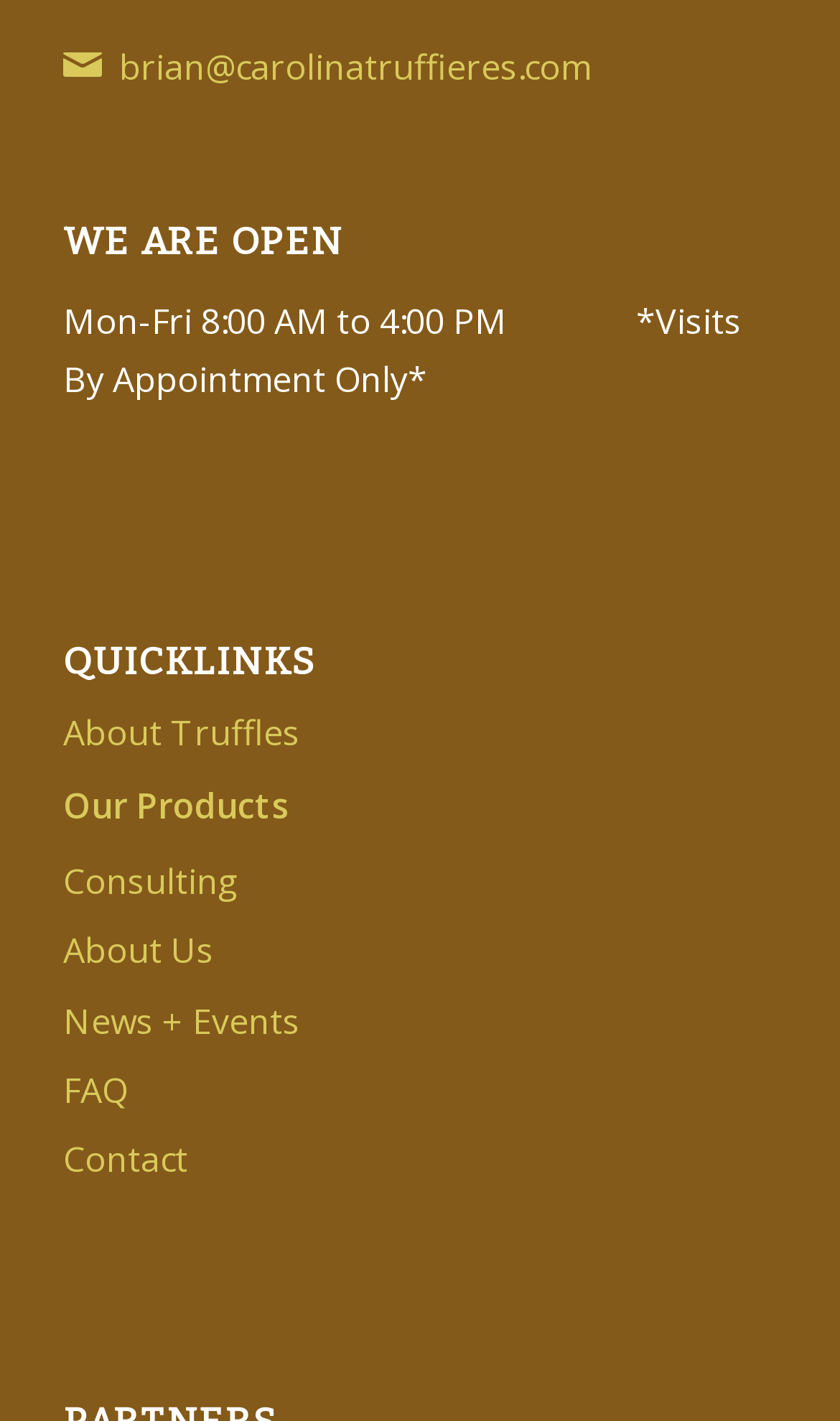Look at the image and write a detailed answer to the question: 
How many quick links are available?

The quick links section is listed below the 'QUICKLINKS' heading, and it contains 7 links: 'About Truffles', 'Our Products', 'Consulting', 'About Us', 'News + Events', 'FAQ', and 'Contact'.